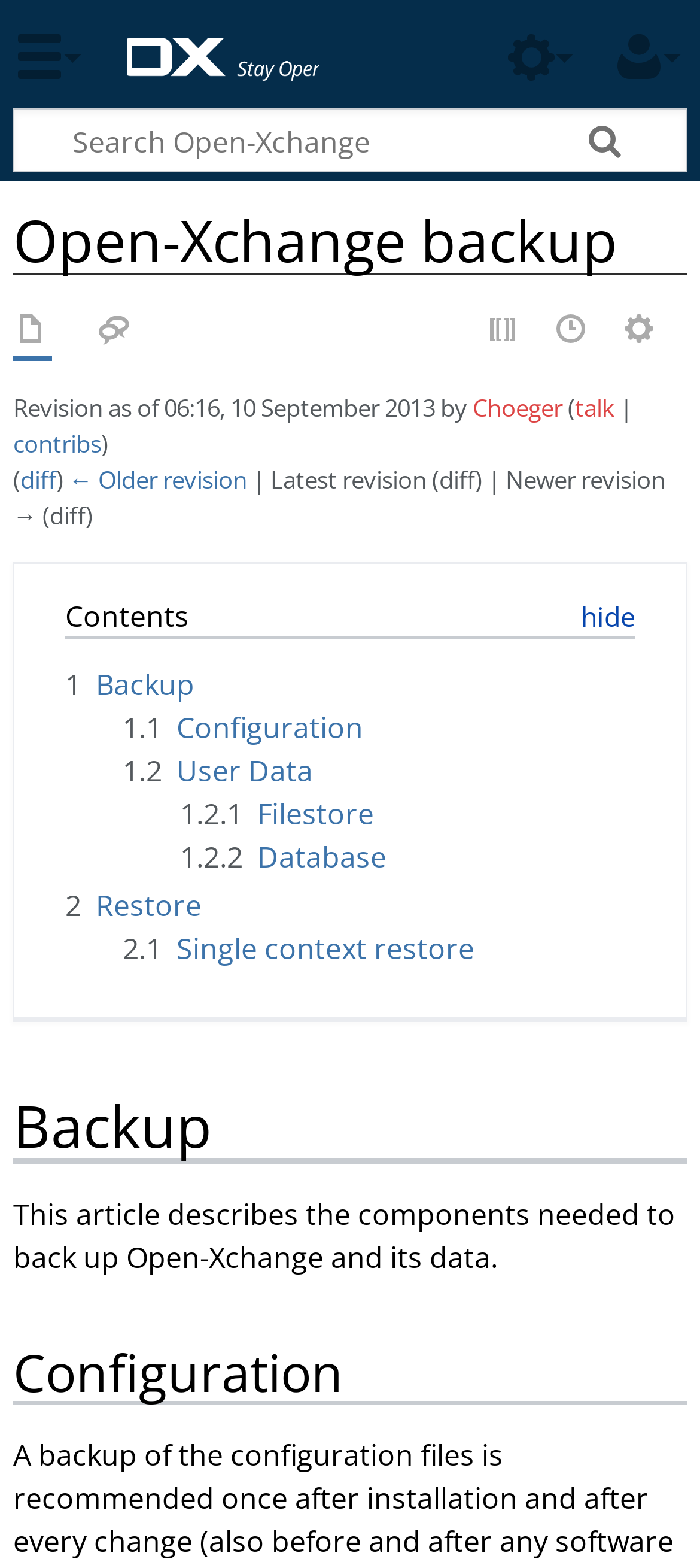Determine the bounding box coordinates for the region that must be clicked to execute the following instruction: "Backup".

[0.018, 0.697, 0.982, 0.742]